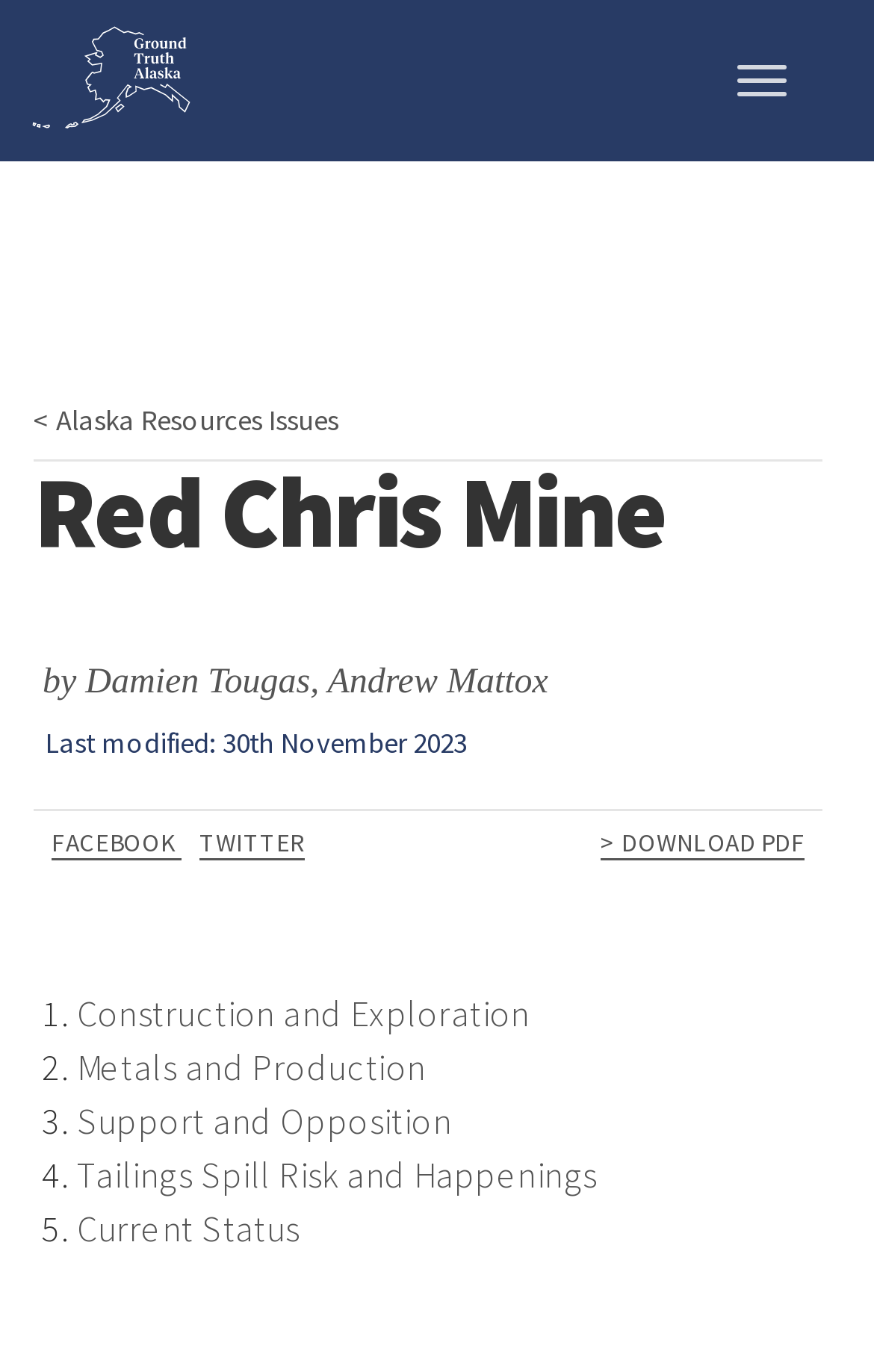Answer briefly with one word or phrase:
What is the fifth topic in the list?

Current Status